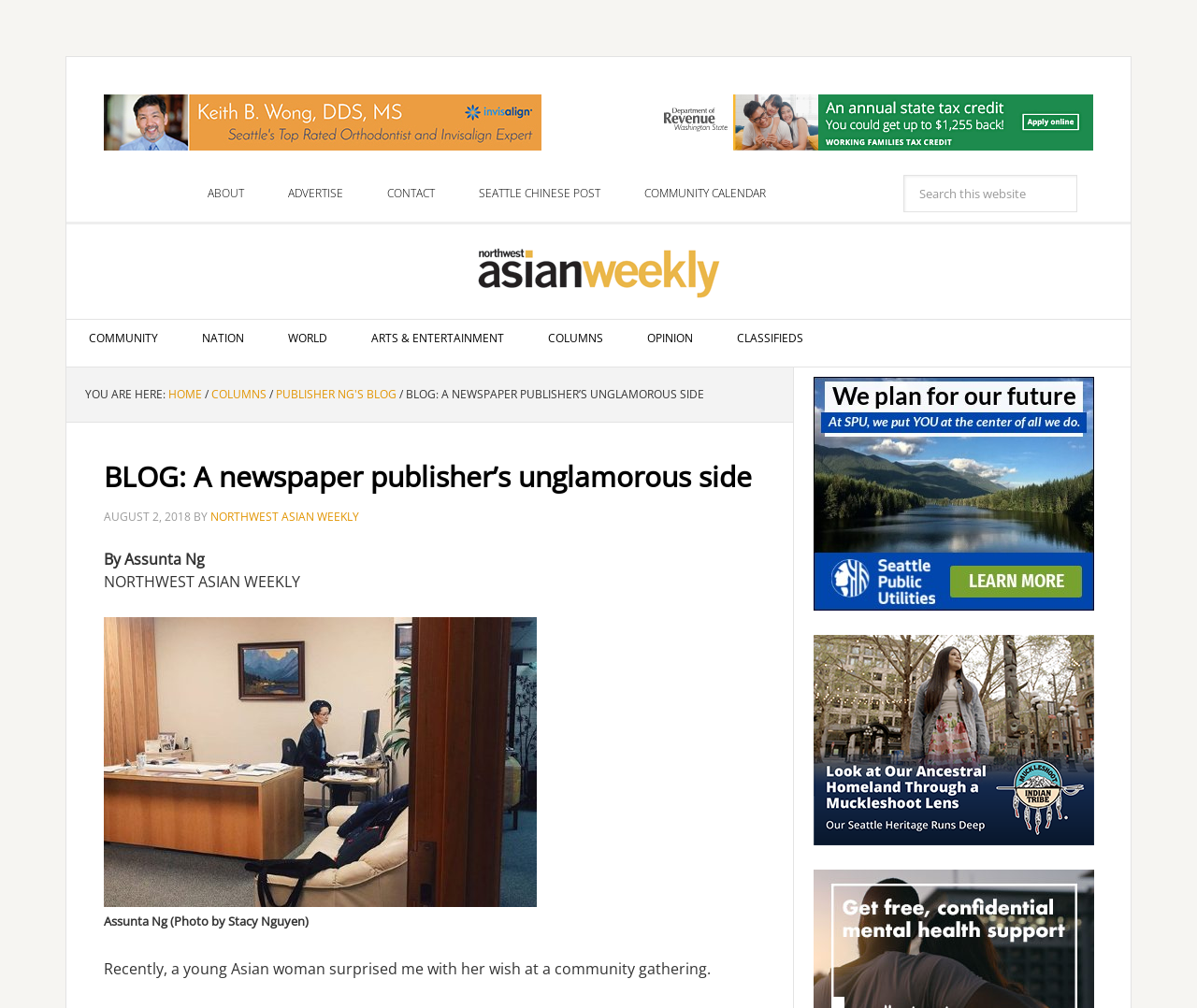Please identify the bounding box coordinates of the area I need to click to accomplish the following instruction: "Click on SPU link".

[0.68, 0.586, 0.914, 0.607]